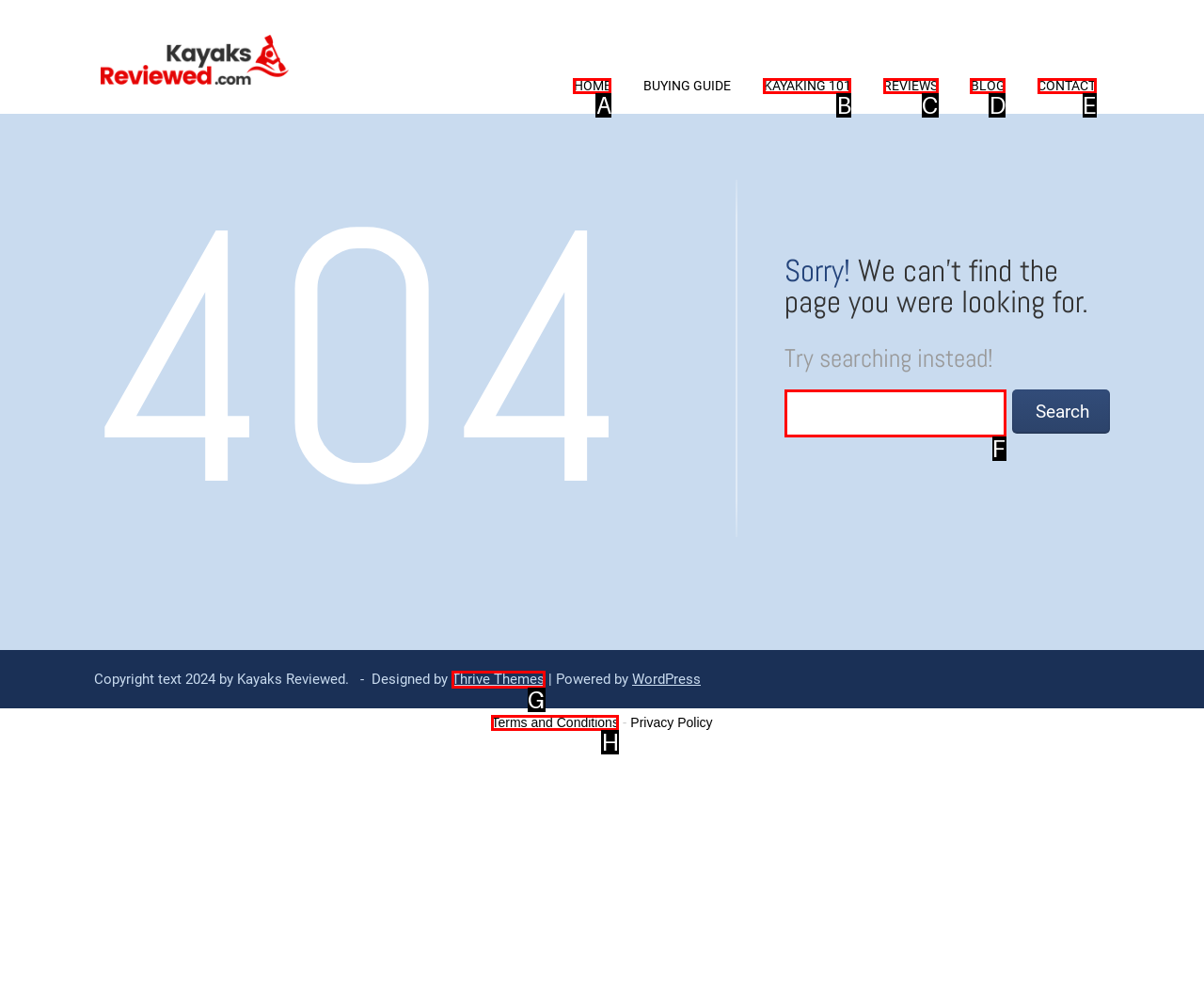Identify the option that corresponds to the description: REVIEWS. Provide only the letter of the option directly.

C